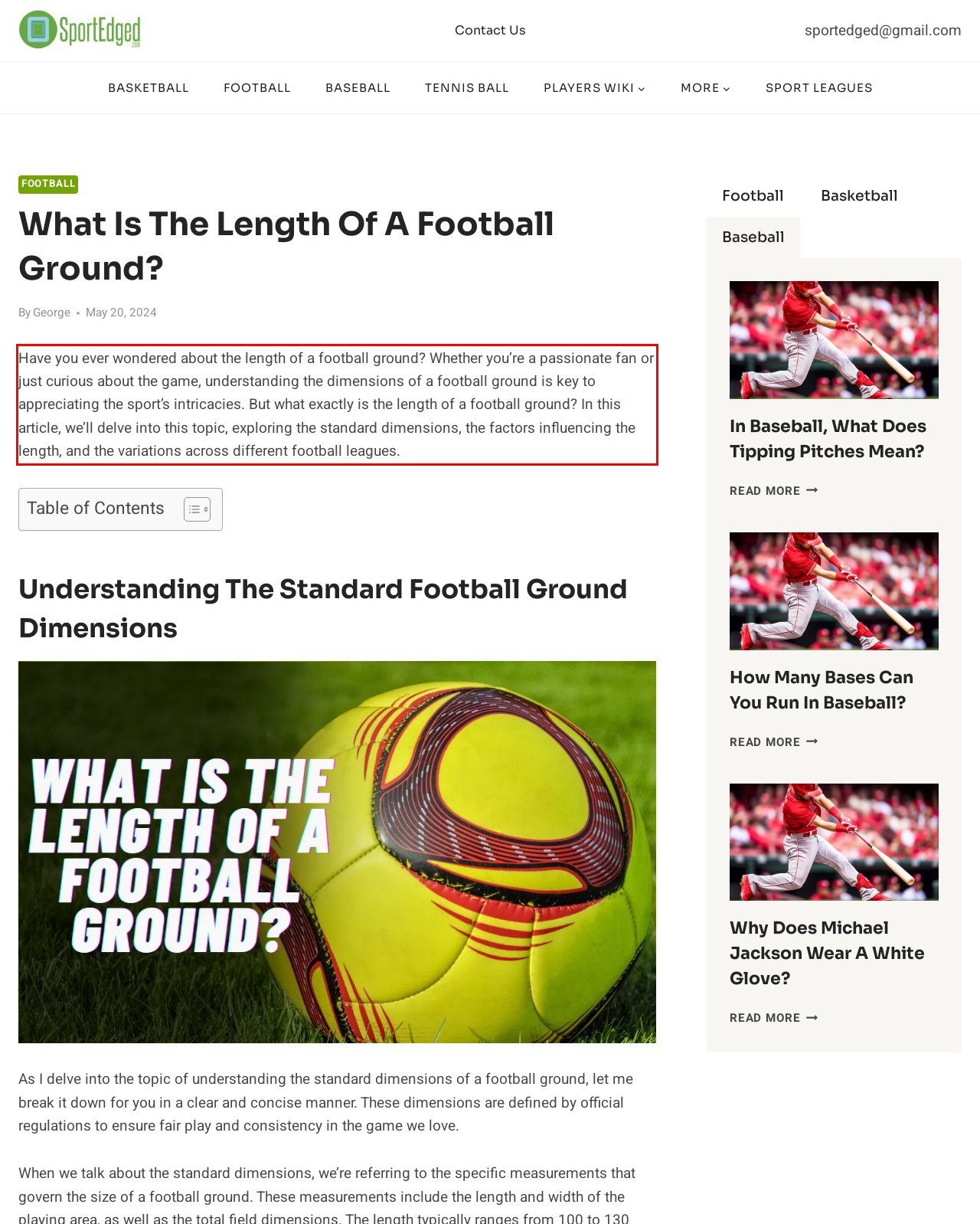Observe the screenshot of the webpage that includes a red rectangle bounding box. Conduct OCR on the content inside this red bounding box and generate the text.

Have you ever wondered about the length of a football ground? Whether you’re a passionate fan or just curious about the game, understanding the dimensions of a football ground is key to appreciating the sport’s intricacies. But what exactly is the length of a football ground? In this article, we’ll delve into this topic, exploring the standard dimensions, the factors influencing the length, and the variations across different football leagues.